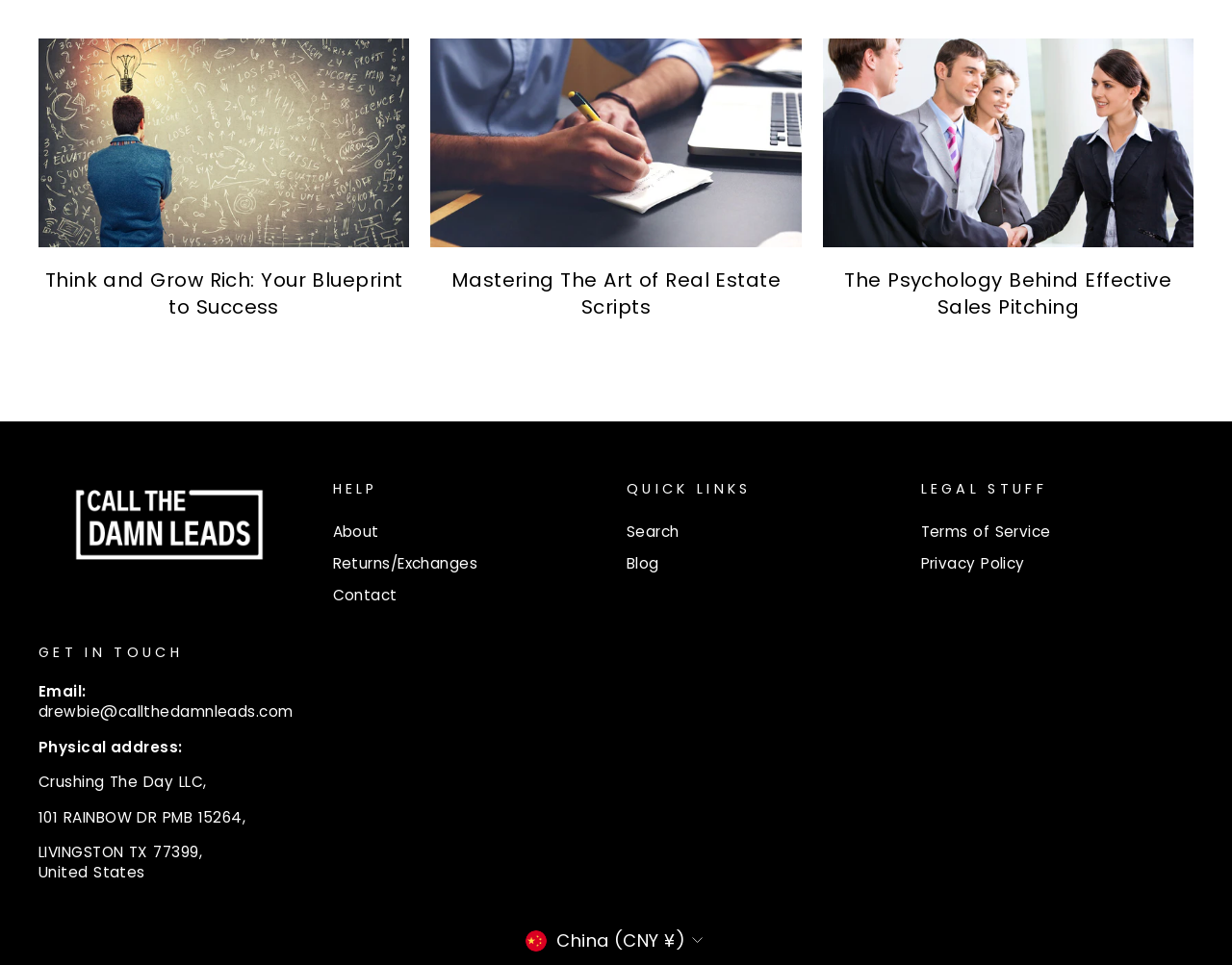Give a short answer using one word or phrase for the question:
What is the purpose of the 'QUICK LINKS' section?

Provide quick access to pages